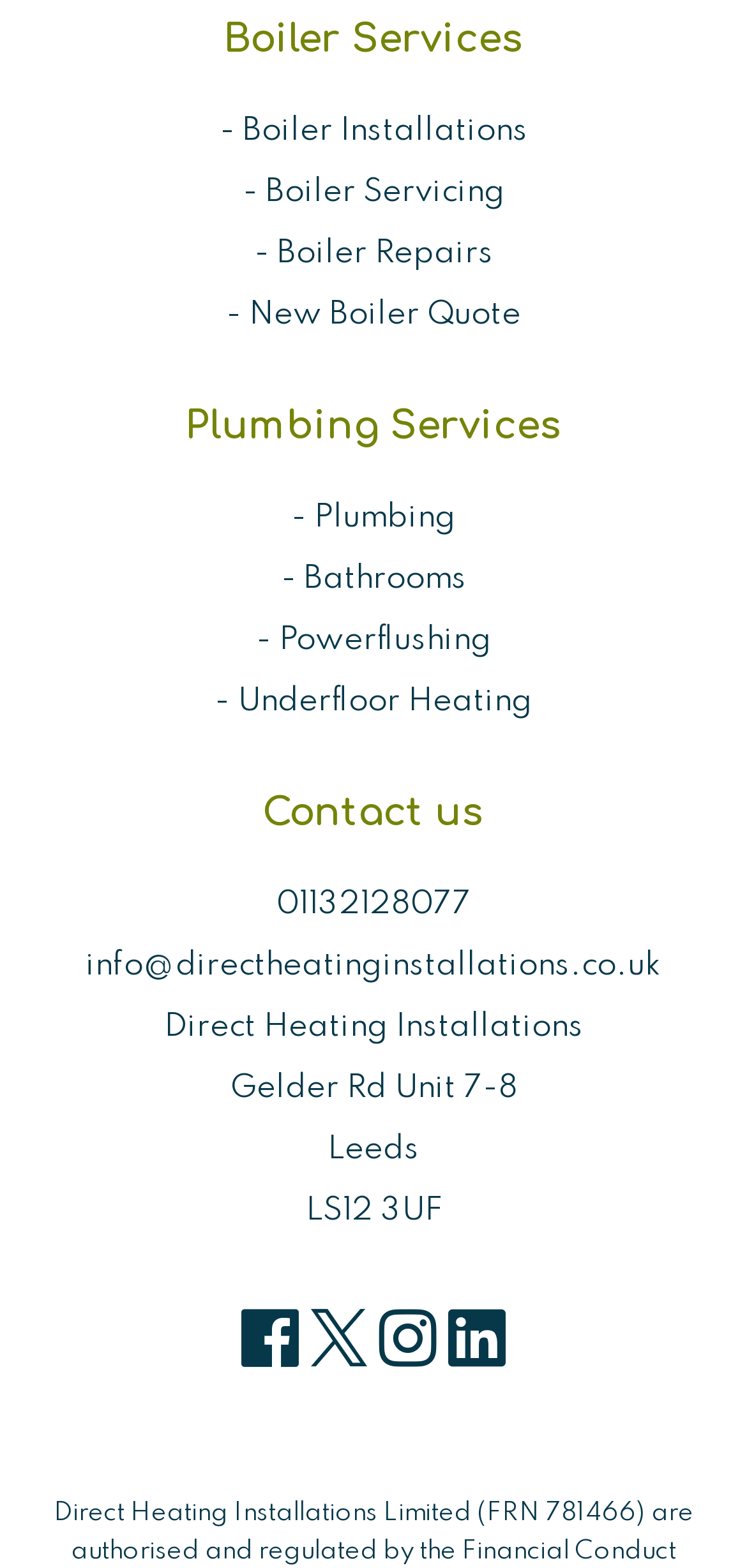Determine the bounding box coordinates in the format (top-left x, top-left y, bottom-right x, bottom-right y). Ensure all values are floating point numbers between 0 and 1. Identify the bounding box of the UI element described by: info@directheatinginstallations.co.uk

[0.114, 0.605, 0.886, 0.626]